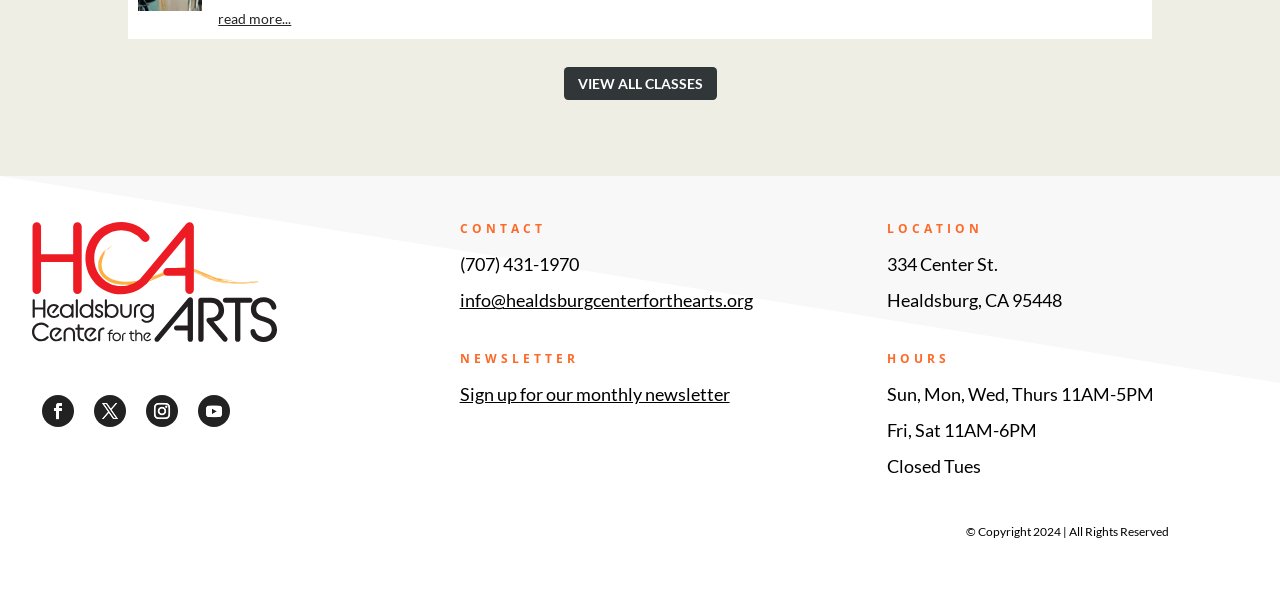What is the email address?
Based on the image, give a one-word or short phrase answer.

info@healdsburgcenterforthearts.org